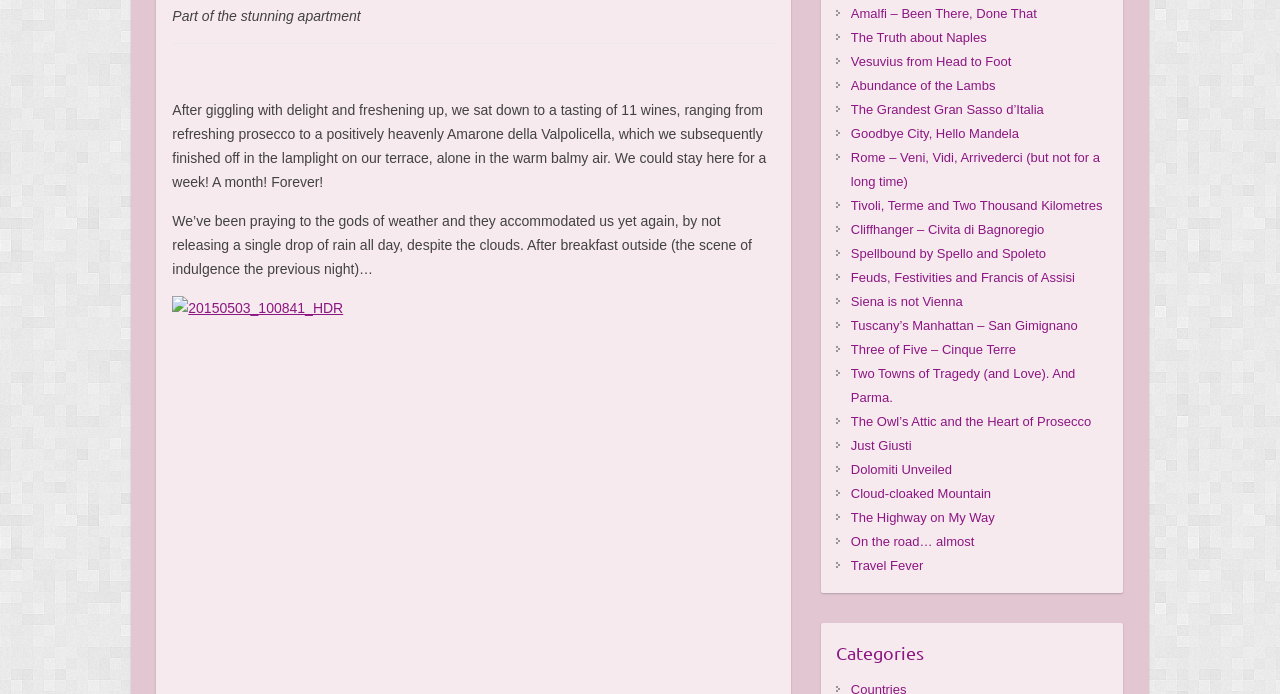Using the provided element description: "The Truth about Naples", identify the bounding box coordinates. The coordinates should be four floats between 0 and 1 in the order [left, top, right, bottom].

[0.665, 0.043, 0.771, 0.065]